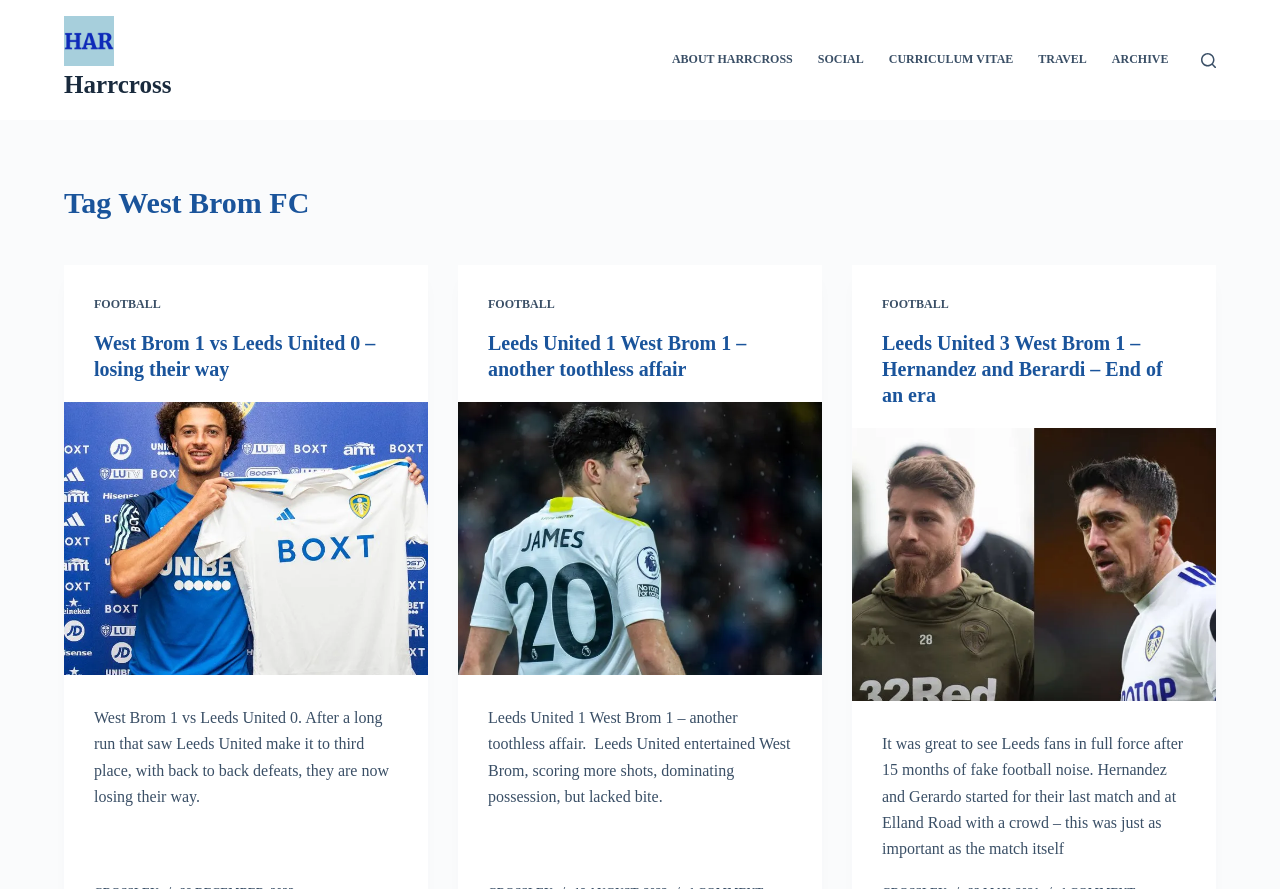Identify the bounding box coordinates of the clickable region to carry out the given instruction: "View the 'Leeds United 1 West Brom 1 – another toothless affair' post".

[0.381, 0.371, 0.619, 0.429]